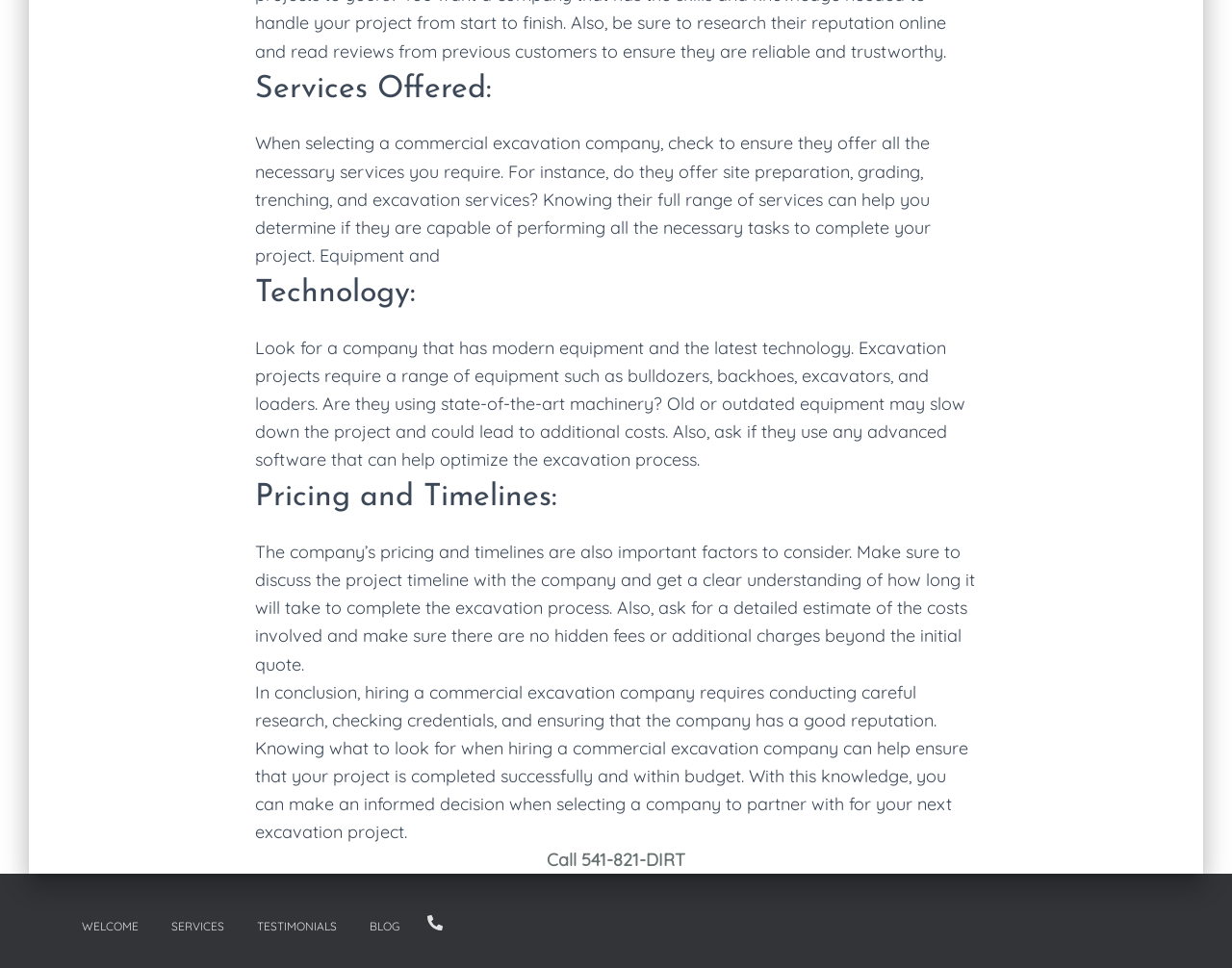Provide the bounding box coordinates of the UI element that matches the description: "Call 541-821-DIRT".

[0.444, 0.877, 0.556, 0.9]